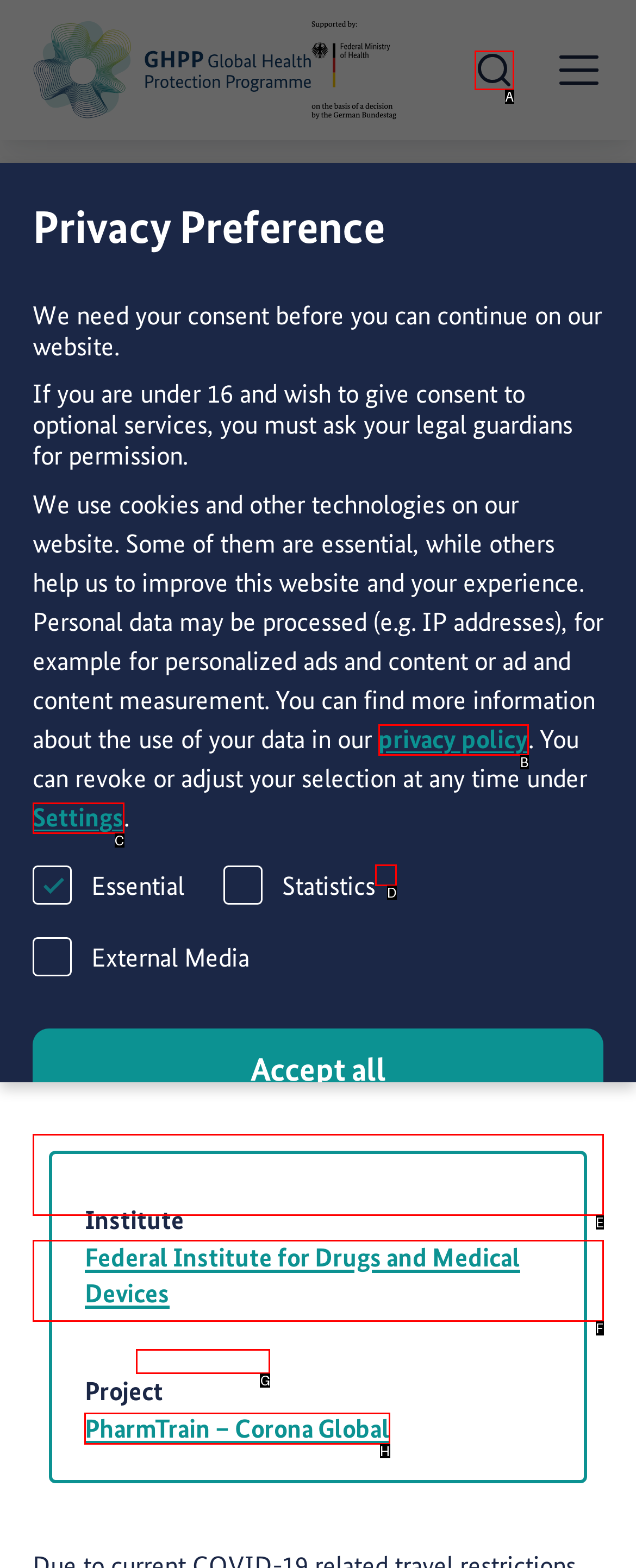Determine the letter of the UI element I should click on to complete the task: Go to PharmTrain – Corona Global from the provided choices in the screenshot.

H